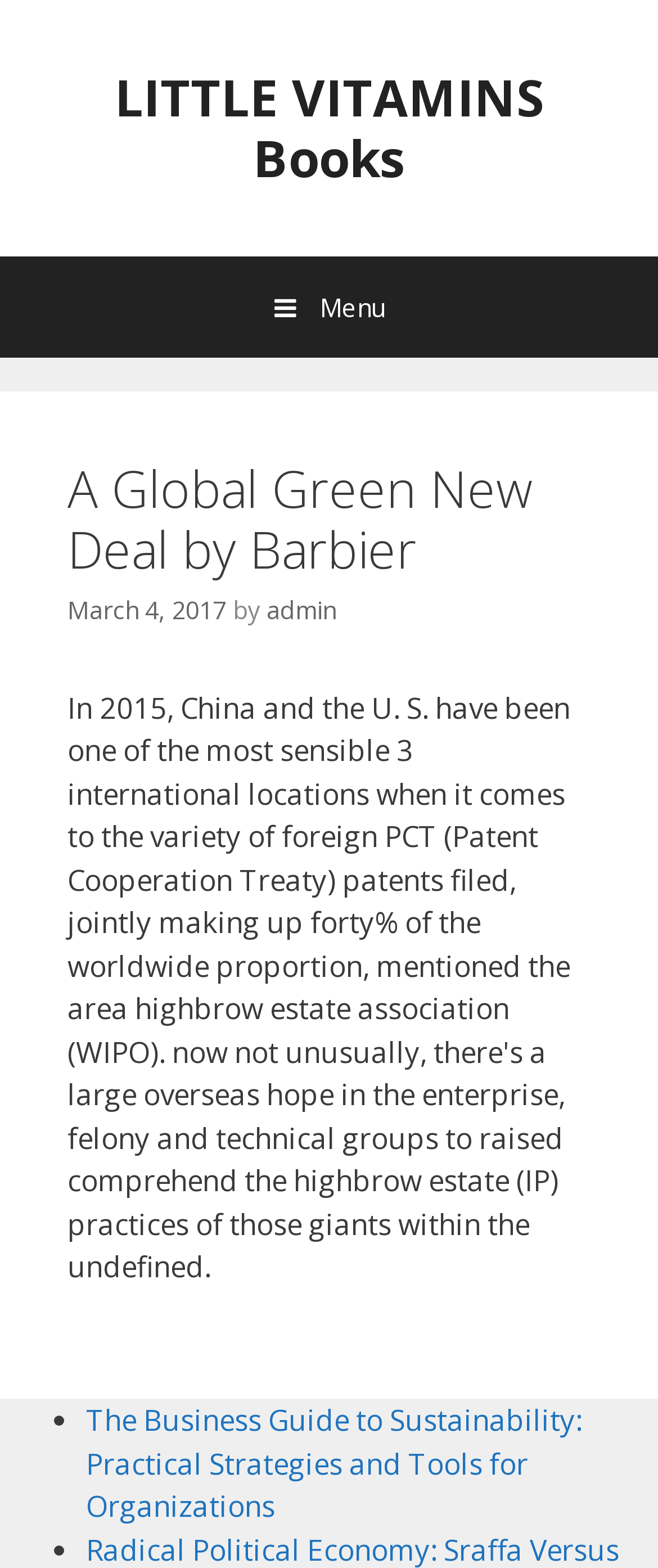Given the description March 4, 2017, predict the bounding box coordinates of the UI element. Ensure the coordinates are in the format (top-left x, top-left y, bottom-right x, bottom-right y) and all values are between 0 and 1.

[0.103, 0.379, 0.344, 0.399]